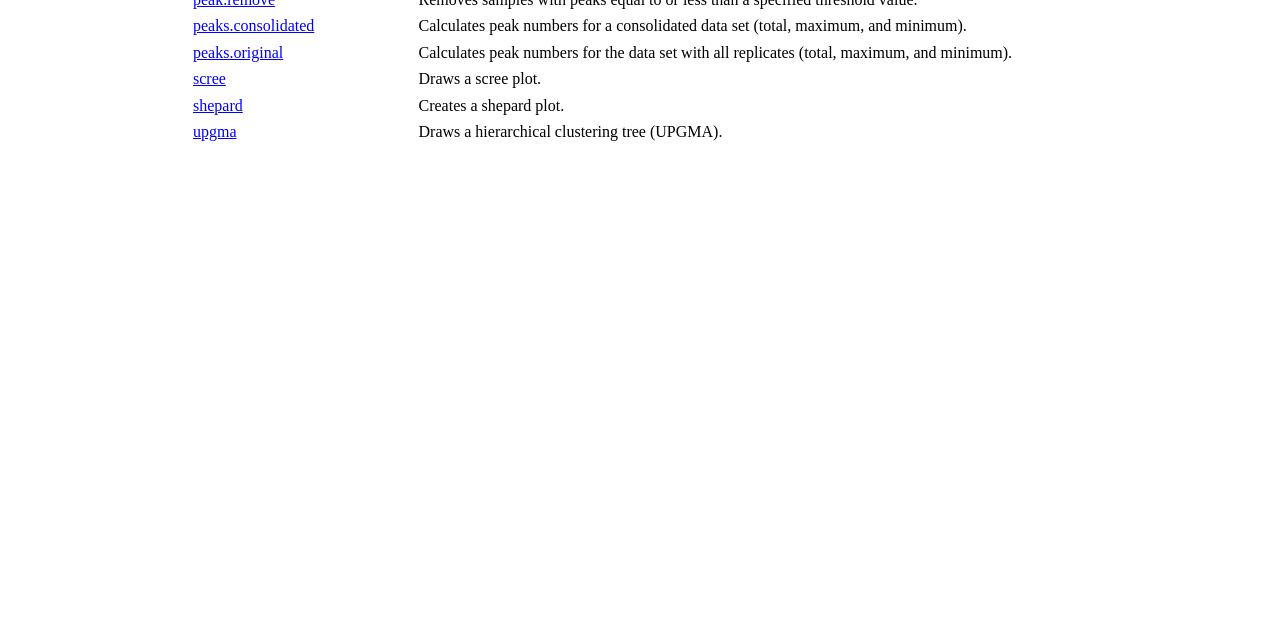Extract the bounding box of the UI element described as: "upgma".

[0.151, 0.192, 0.185, 0.219]